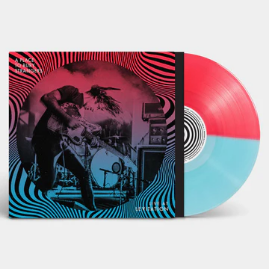What type of music is associated with the album?
Based on the screenshot, provide your answer in one word or phrase.

Psych-rock and experimental music